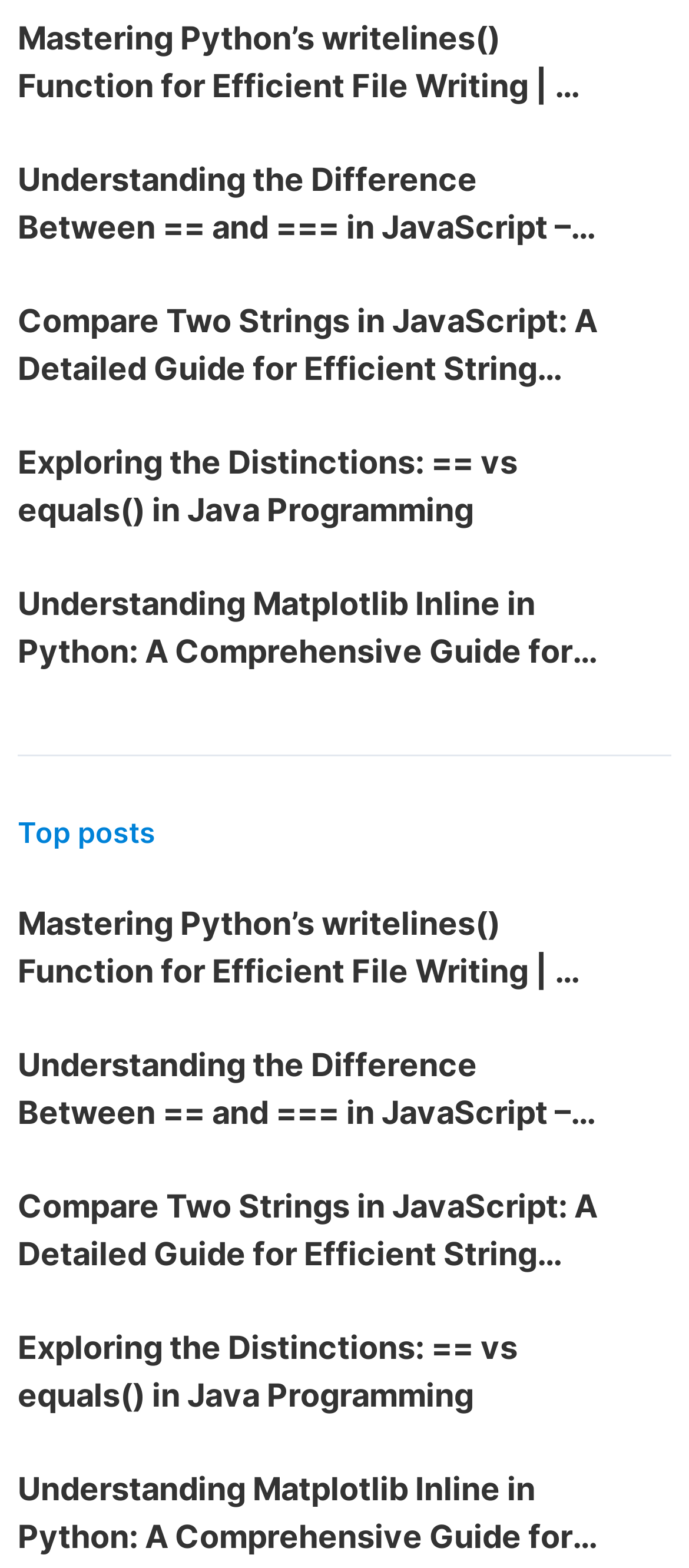Locate the bounding box coordinates of the clickable element to fulfill the following instruction: "Visit the 'Sustainable Heroes' page". Provide the coordinates as four float numbers between 0 and 1 in the format [left, top, right, bottom].

None